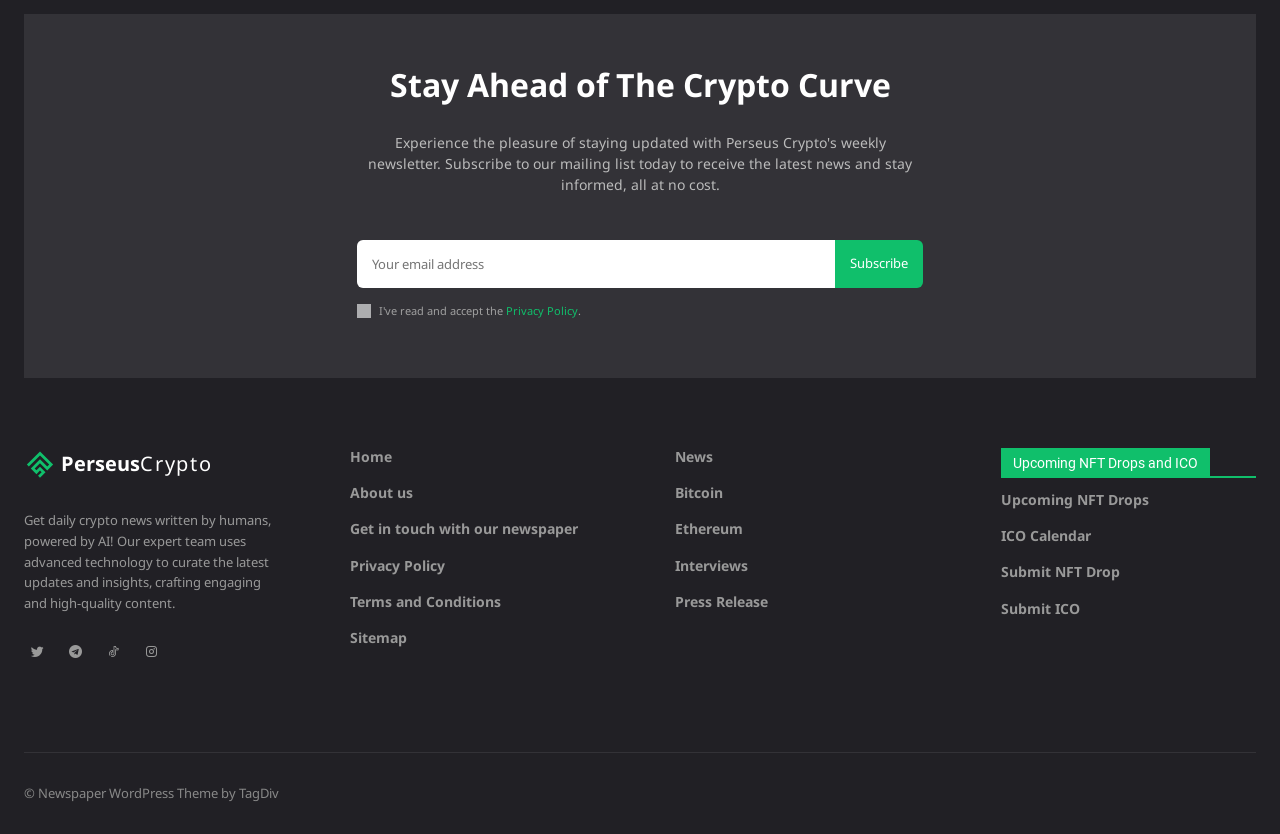What is the theme of the website?
Using the picture, provide a one-word or short phrase answer.

Newspaper